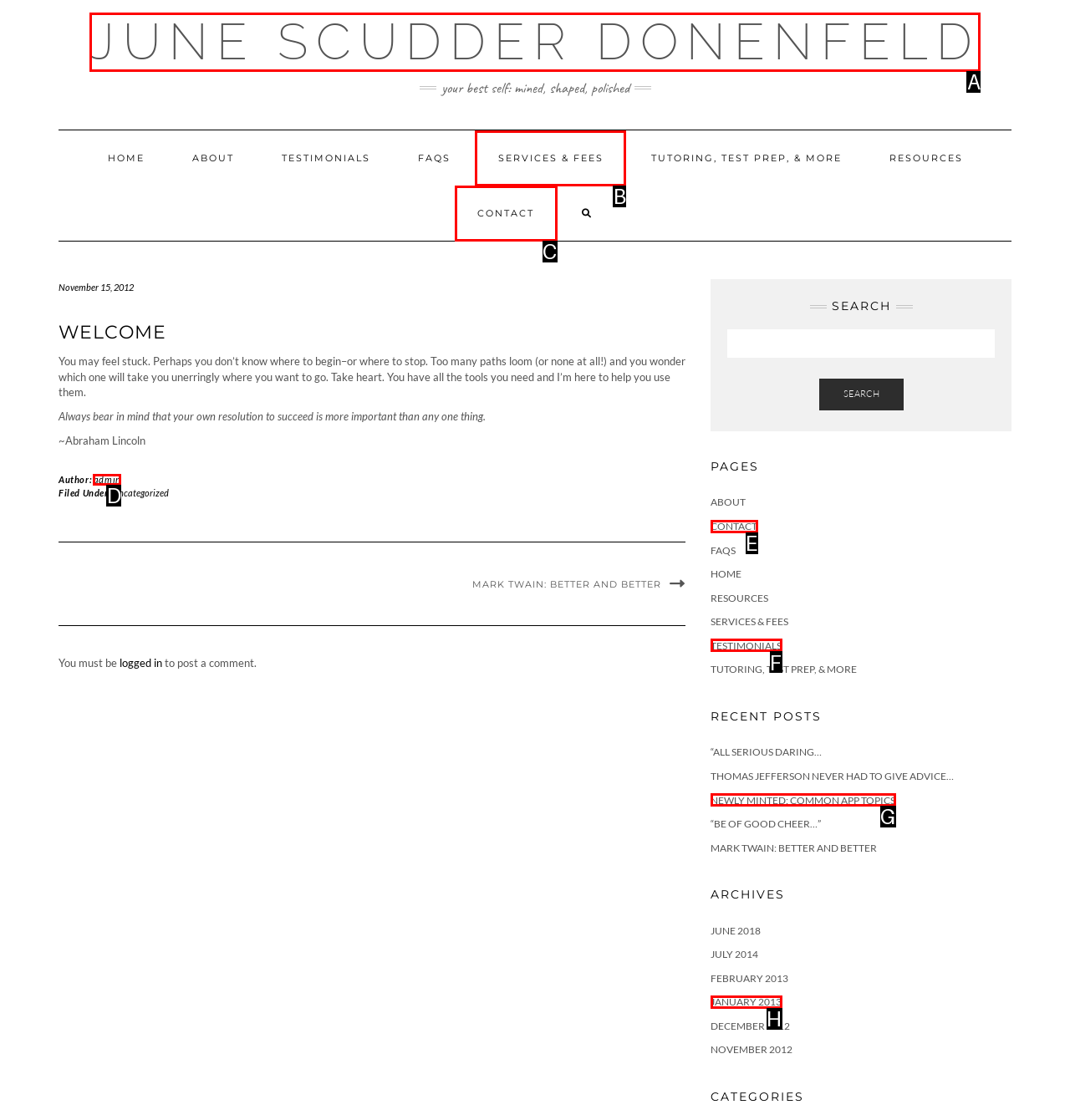Select the option that matches this description: December 23, 2022December 23, 2022
Answer by giving the letter of the chosen option.

None